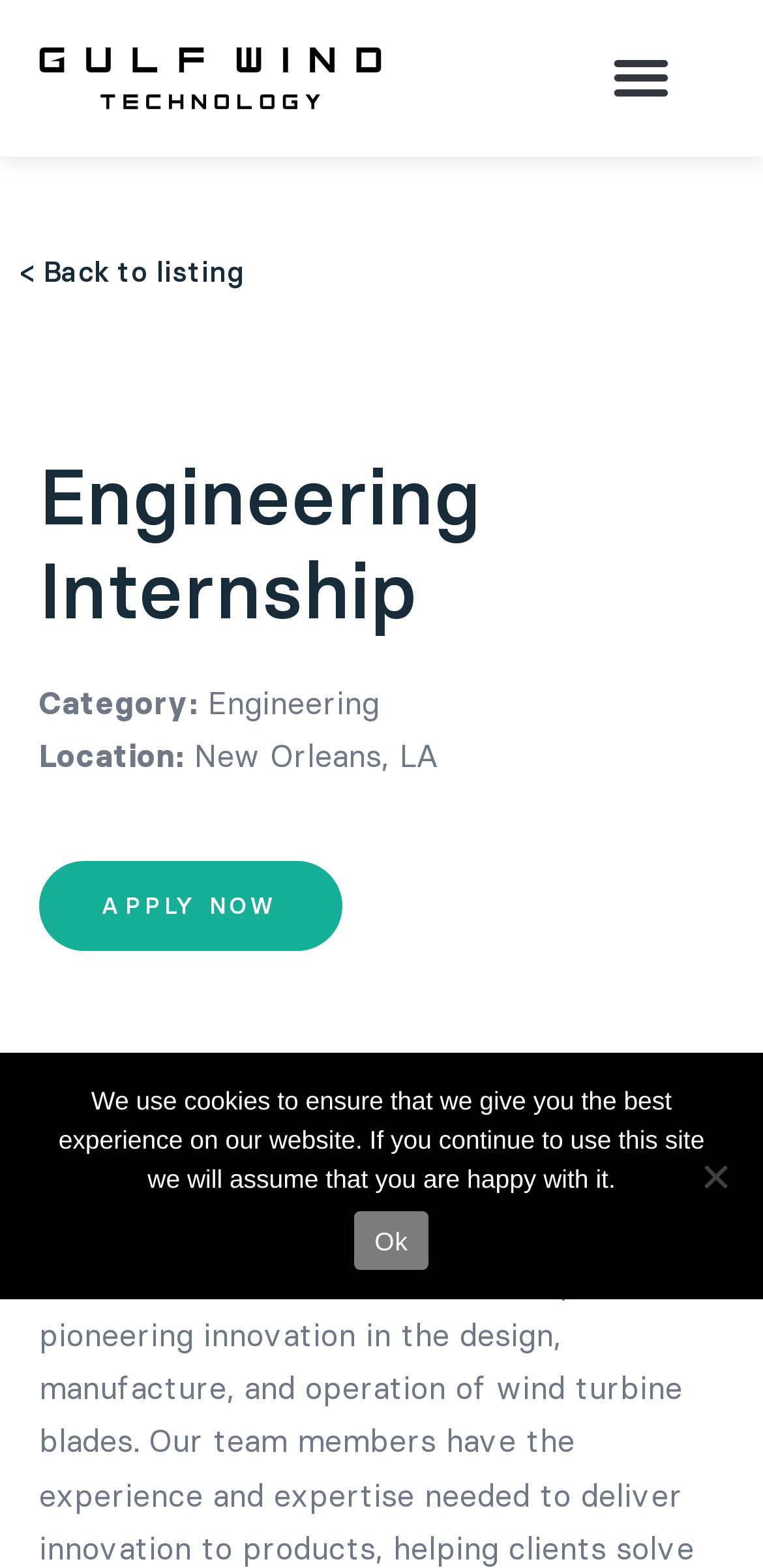Create an elaborate caption that covers all aspects of the webpage.

The webpage is about an engineering internship opportunity at Gulf Wind Technology. At the top left corner, there is a logo of Gulf Wind Technology, which is also a link. Next to the logo, there is a menu toggle button. 

Below the logo, there is a heading that says "< Back to listing", which is also a link. Further down, there is a prominent heading that reads "Engineering Internship". 

On the left side of the page, there are several sections of text, including "Category: Engineering", "Location: New Orleans, LA", and "Summary". Below the summary section, there is a prominent link that says "APPLY NOW". 

At the bottom of the page, there is a cookie notice dialog box that is not currently in focus. The dialog box contains a message about the use of cookies on the website and provides an "Ok" link to acknowledge the notice. There is also a "No" button, but it is not clear what it does.